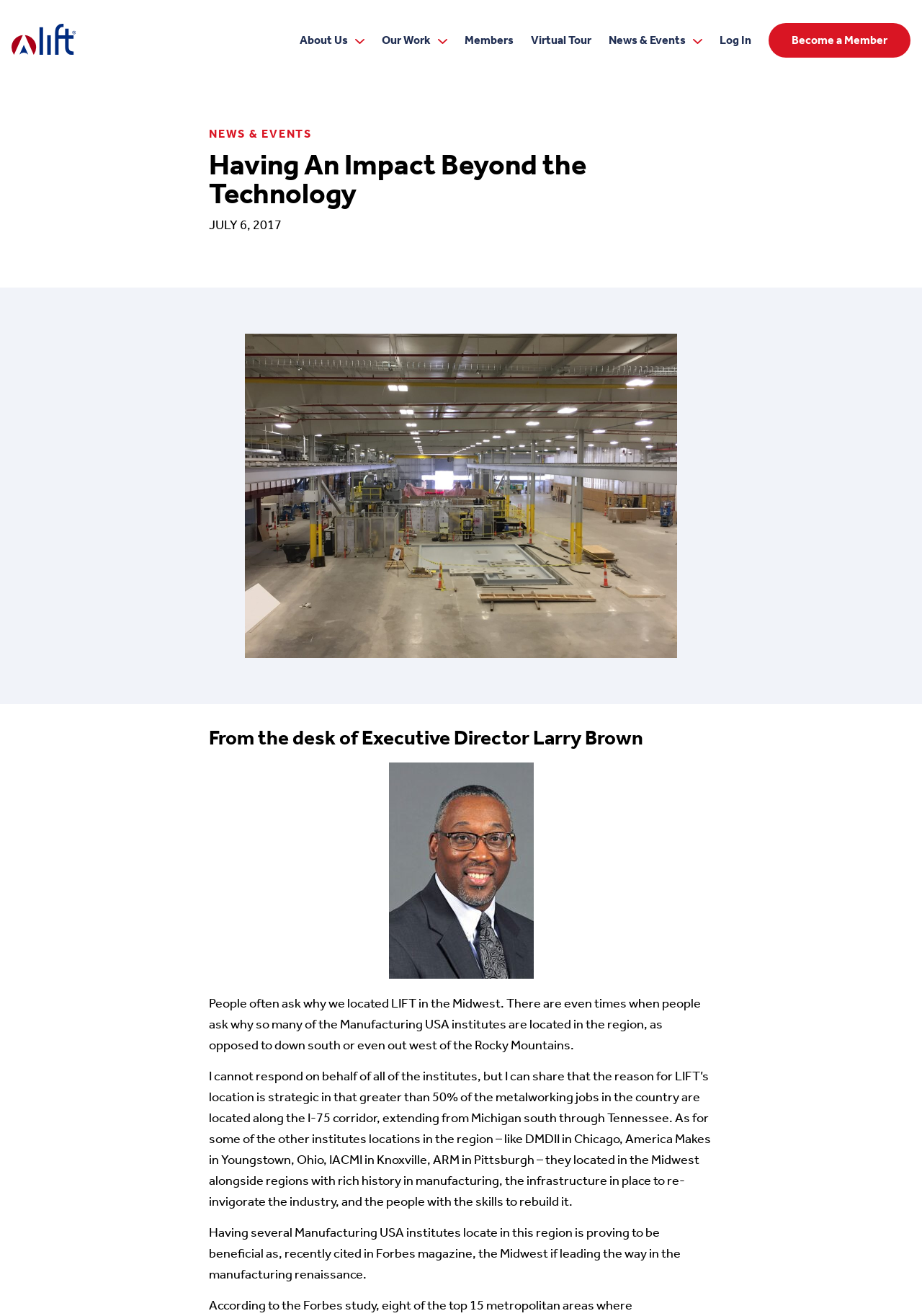Provide a comprehensive description of the webpage.

The webpage is about LIFT, an organization that has an impact beyond technology. At the top left, there is a link to the LIFT homepage accompanied by a small image. Below it, there is a navigation menu with buttons and links to different sections, including "About Us", "Our Work", "Members", "Virtual Tour", "News & Events", and "Log In". Each button has a corresponding image next to it.

On the right side of the navigation menu, there is a section with headings and static text. The main heading is "Having An Impact Beyond the Technology" and there is a subheading "From the desk of Executive Director Larry Brown". Below the subheading, there is an image of Larry Brown and a paragraph of text that explains why LIFT is located in the Midwest. The text mentions that the region has a high concentration of metalworking jobs and a rich history in manufacturing.

Further down, there are more paragraphs of text that discuss the benefits of having multiple Manufacturing USA institutes located in the Midwest. The text cites Forbes magazine and mentions that the region is leading the way in the manufacturing renaissance. There are also links to other sections, including "A2M2X" and "Become a Member". Overall, the webpage appears to be an introduction to LIFT and its mission, with a focus on its location and impact in the Midwest.